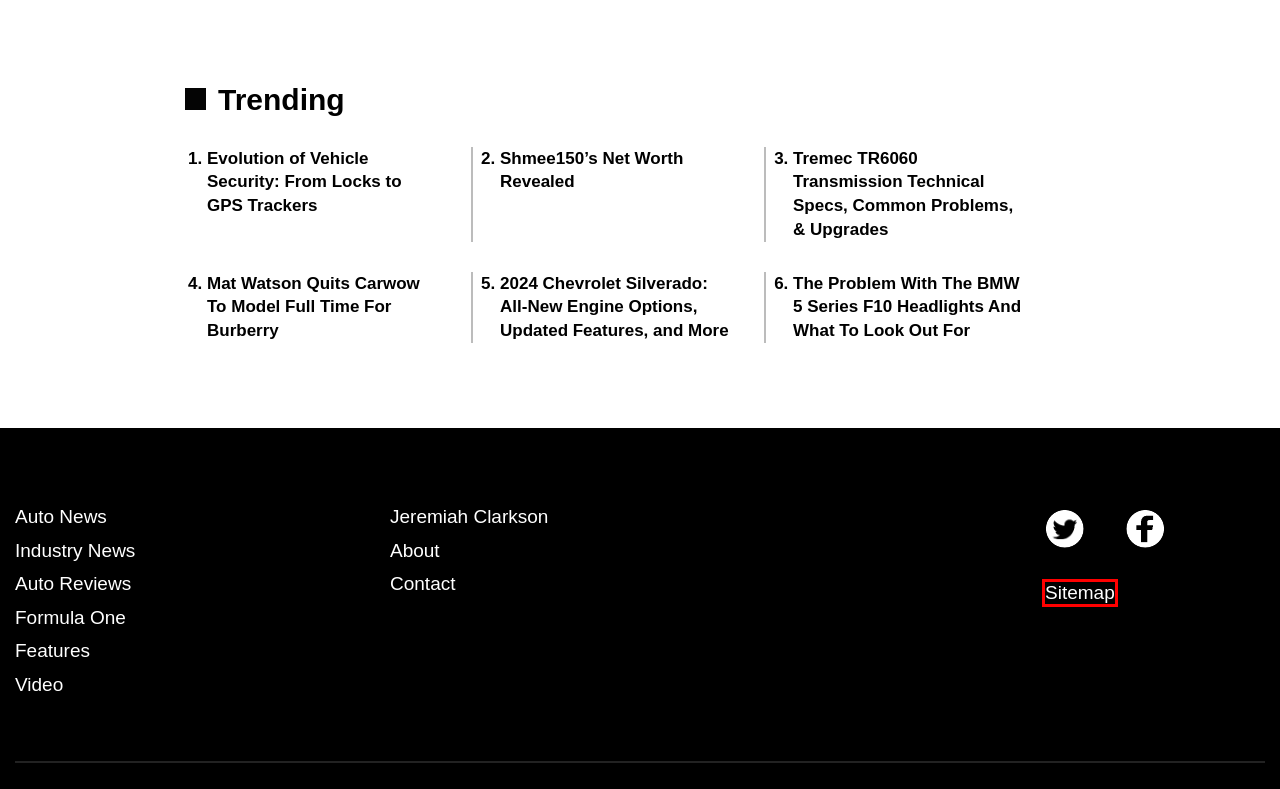Given a webpage screenshot with a UI element marked by a red bounding box, choose the description that best corresponds to the new webpage that will appear after clicking the element. The candidates are:
A. Jeremiah Clarkson - Daily Car Blog
B. Shmee150 Net Worth Revealed, How Much Does He Really Make?
C. Auto Reviews Archives - Daily Car Blog |
D. Features Archives - Daily Car Blog |
E. Sitemap - Daily Car Blog |
F. The Problem With The BMW 5 Series F10 Headlights, What To Look For
G. Evolution of Vehicle Security: From Locks to GPS Trackers
H. Mat Watson Quits Carwow To Model Full Time For Burberry - DCB 2021

E